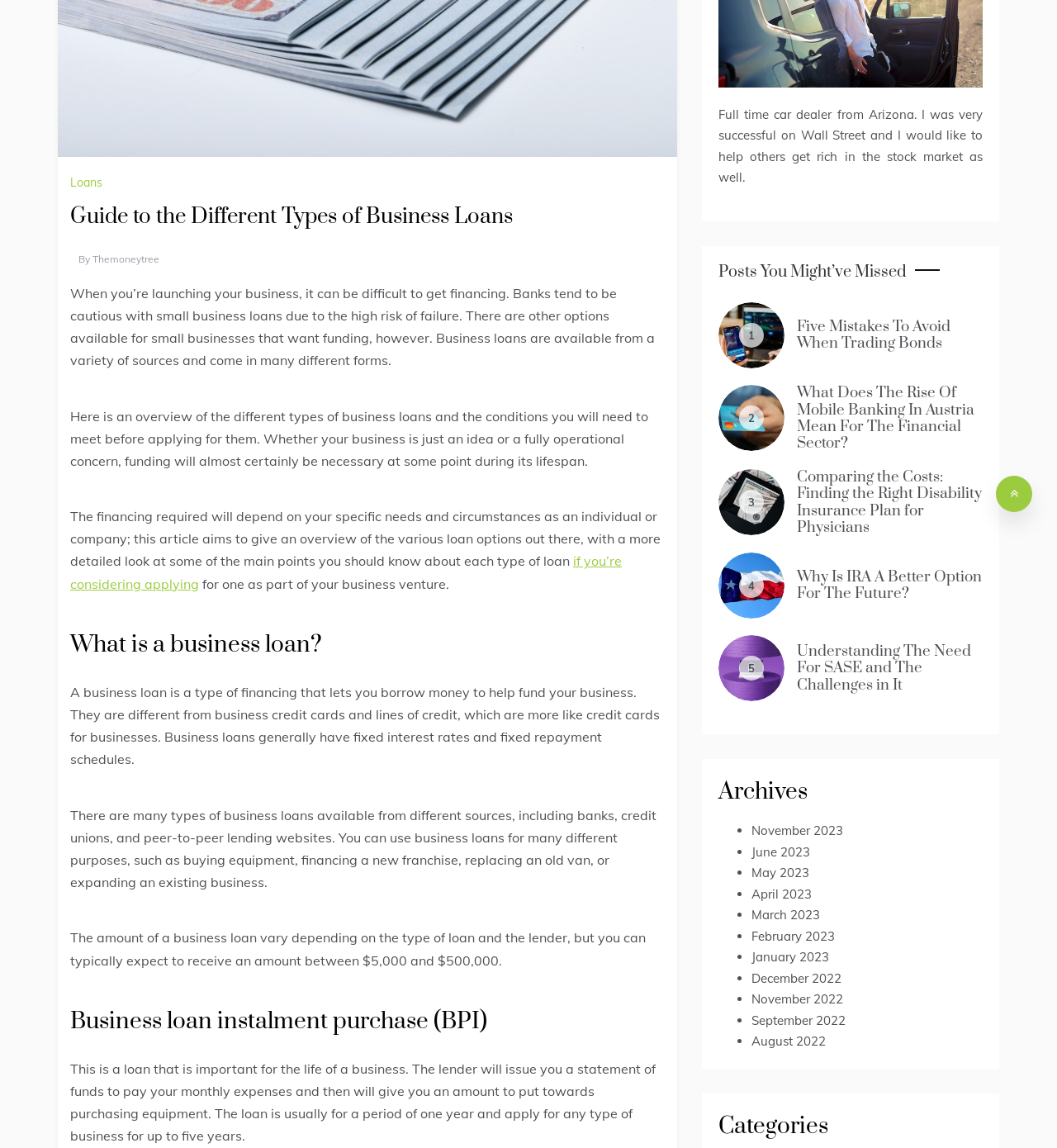Determine the bounding box for the UI element that matches this description: "themoneytree".

[0.088, 0.22, 0.151, 0.231]